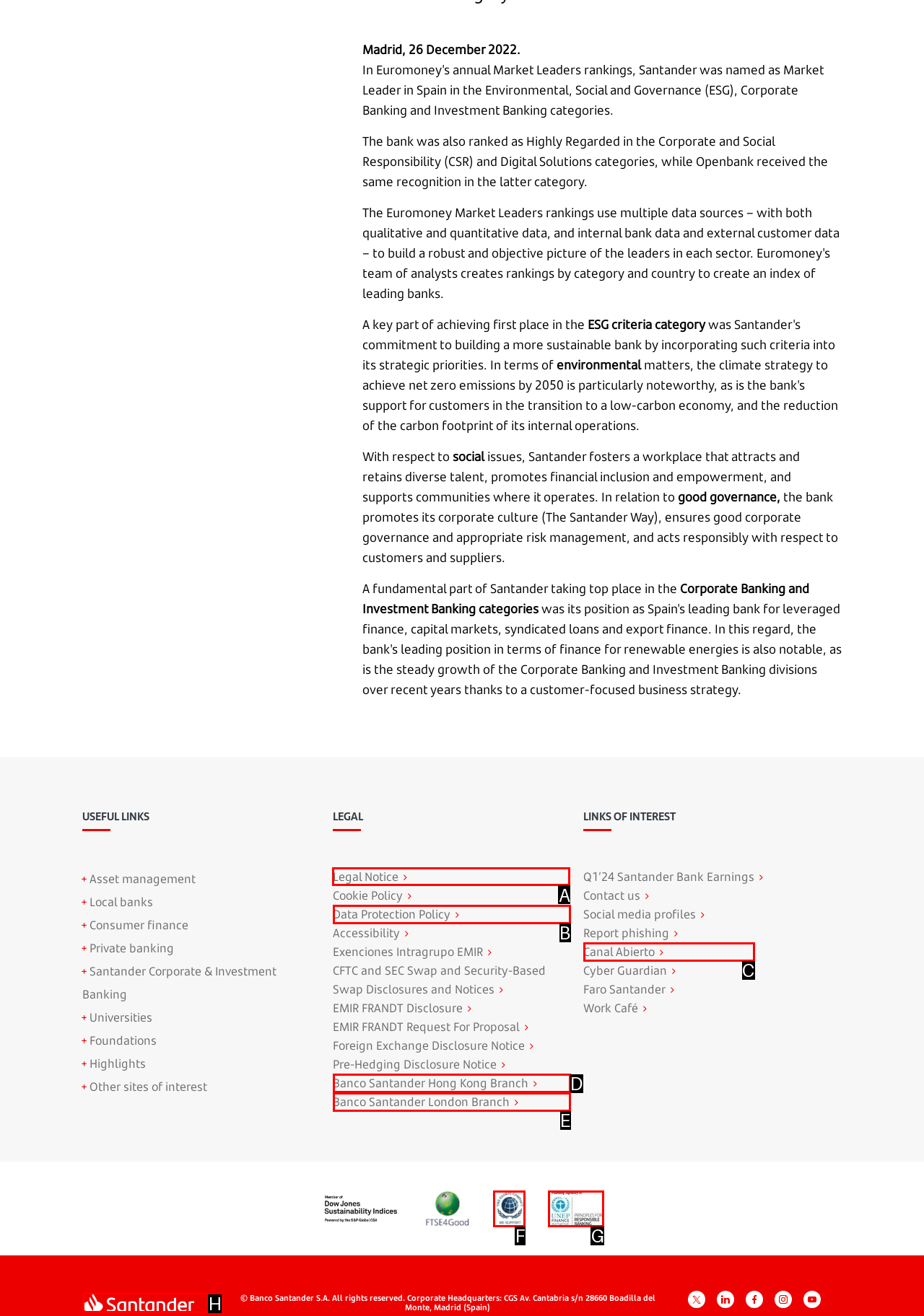Which UI element's letter should be clicked to achieve the task: Click on the 'Legal Notice' link
Provide the letter of the correct choice directly.

A